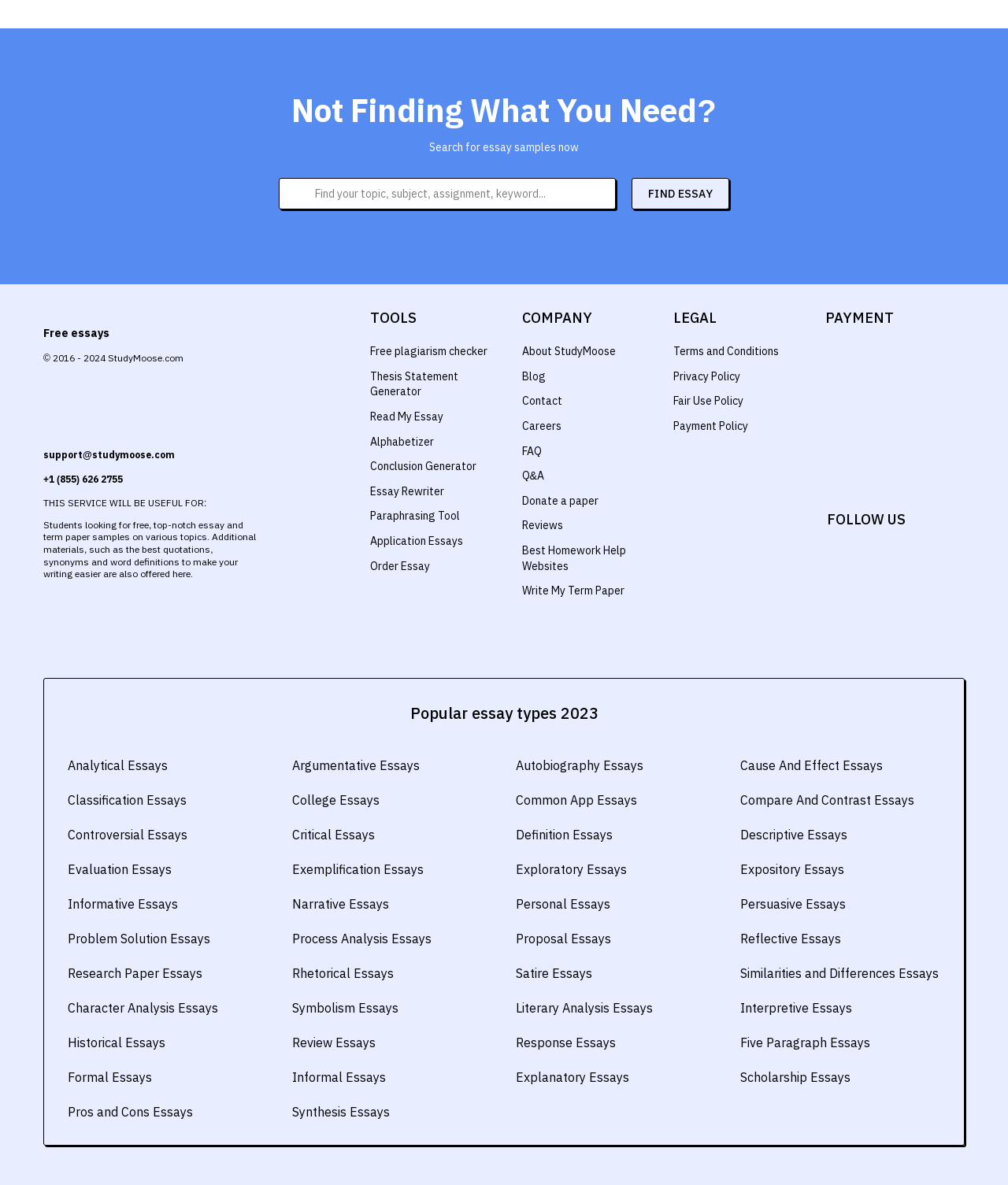What is the website's name?
Using the image, provide a detailed and thorough answer to the question.

I found the website's name by looking at the top-left corner of the webpage, where it says 'StudyMoose.com' in an image element.